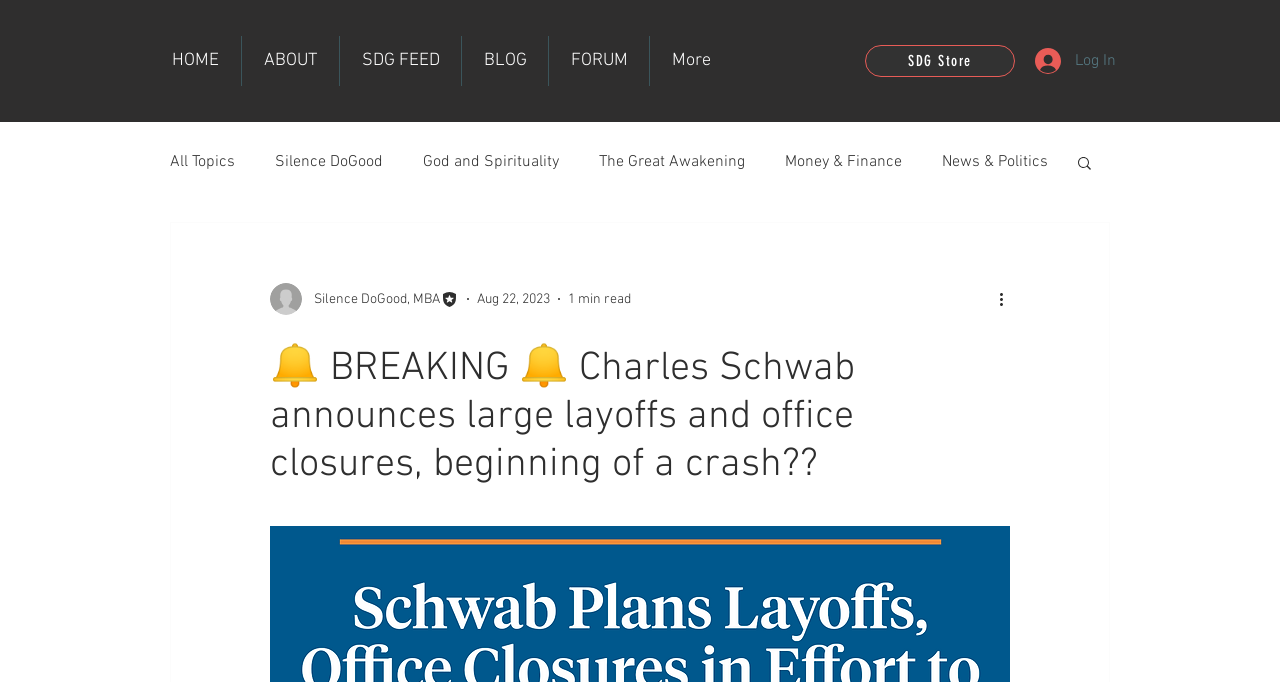Please identify the bounding box coordinates of the element that needs to be clicked to execute the following command: "Log in to the website". Provide the bounding box using four float numbers between 0 and 1, formatted as [left, top, right, bottom].

[0.798, 0.062, 0.883, 0.117]